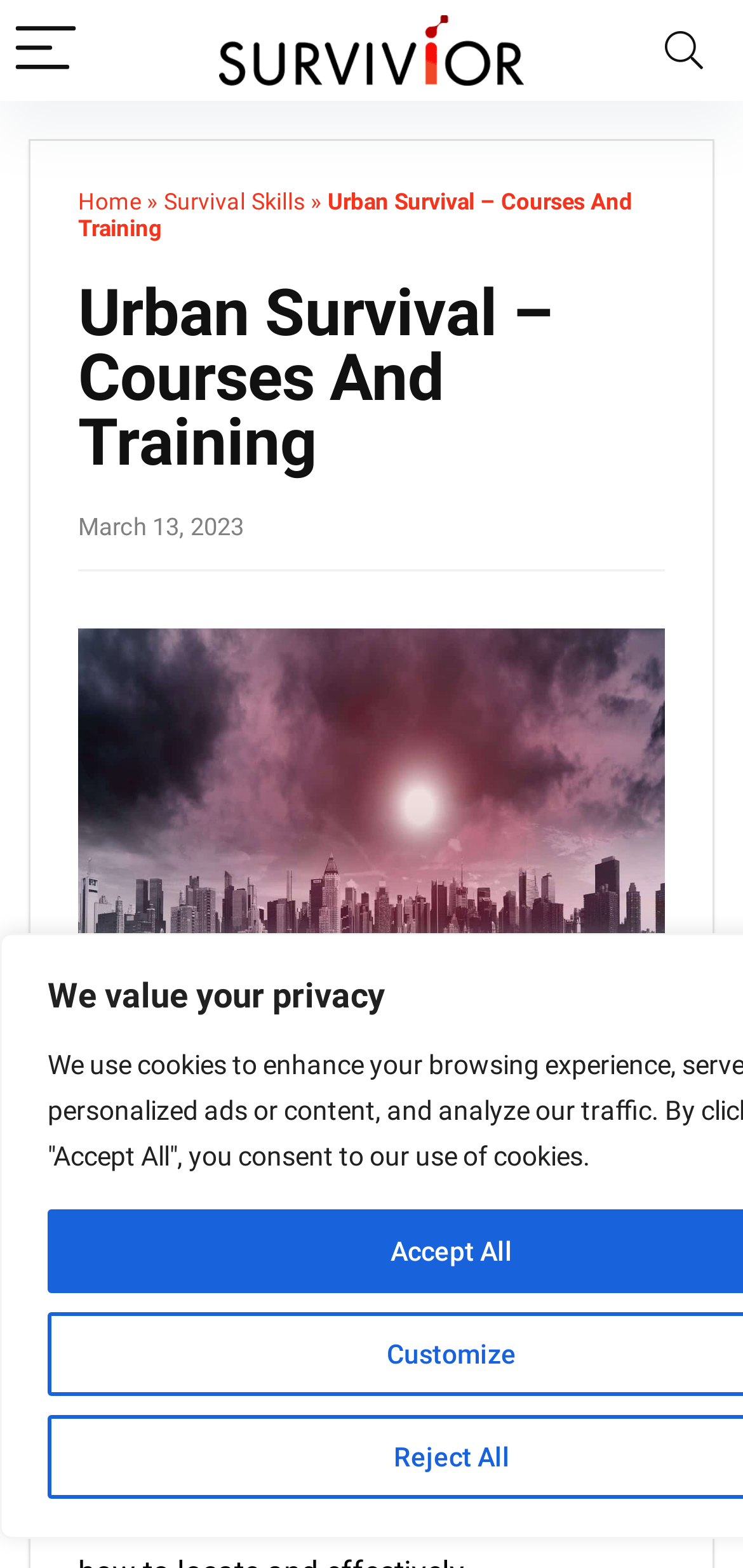What is the date mentioned on the webpage?
We need a detailed and meticulous answer to the question.

I found a StaticText element with the text 'March 13, 2023' at coordinates [0.105, 0.327, 0.328, 0.345], which indicates the date mentioned on the webpage.